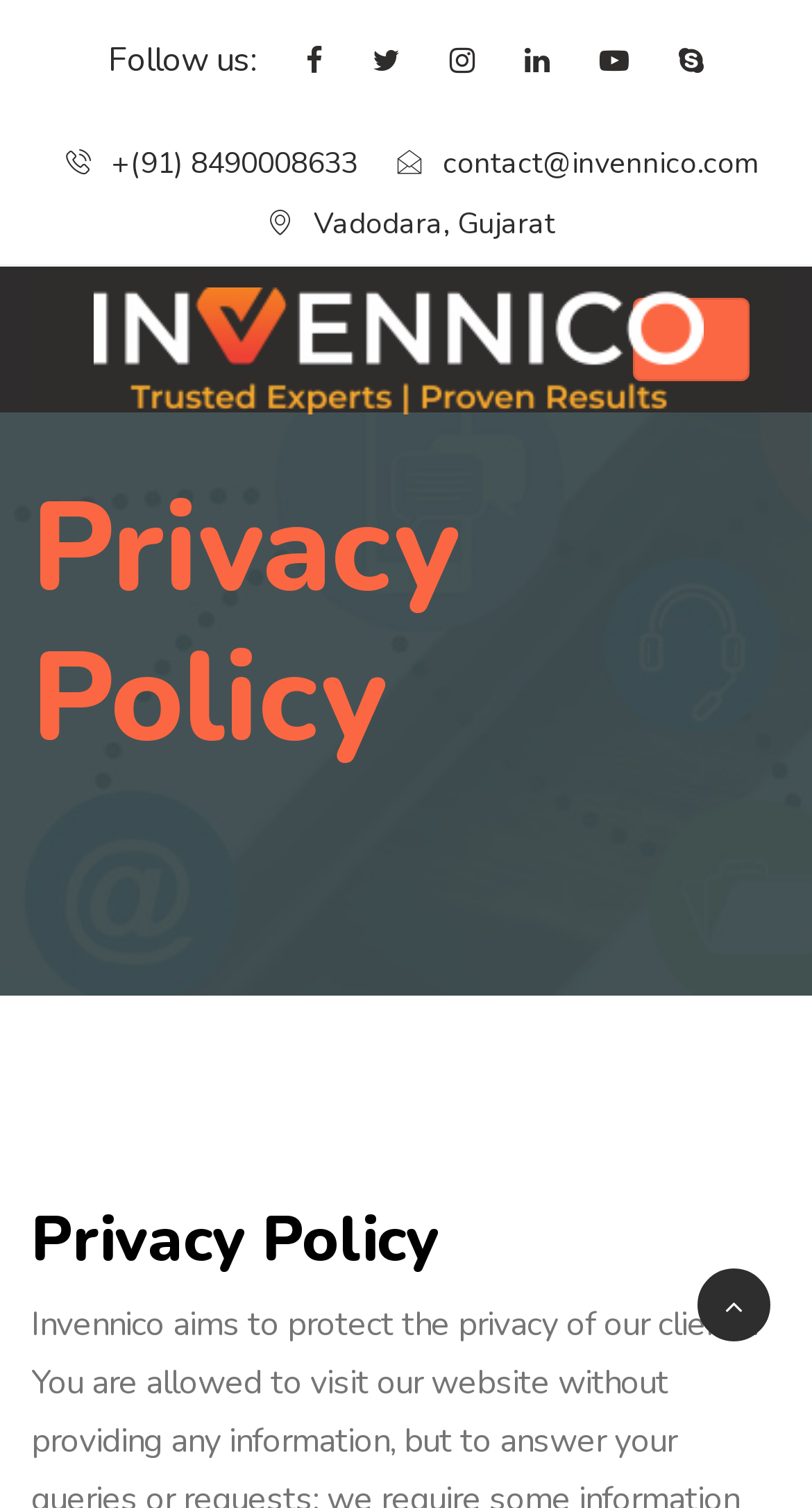Based on the provided description, "alt="Invennico"", find the bounding box of the corresponding UI element in the screenshot.

[0.038, 0.184, 0.867, 0.28]